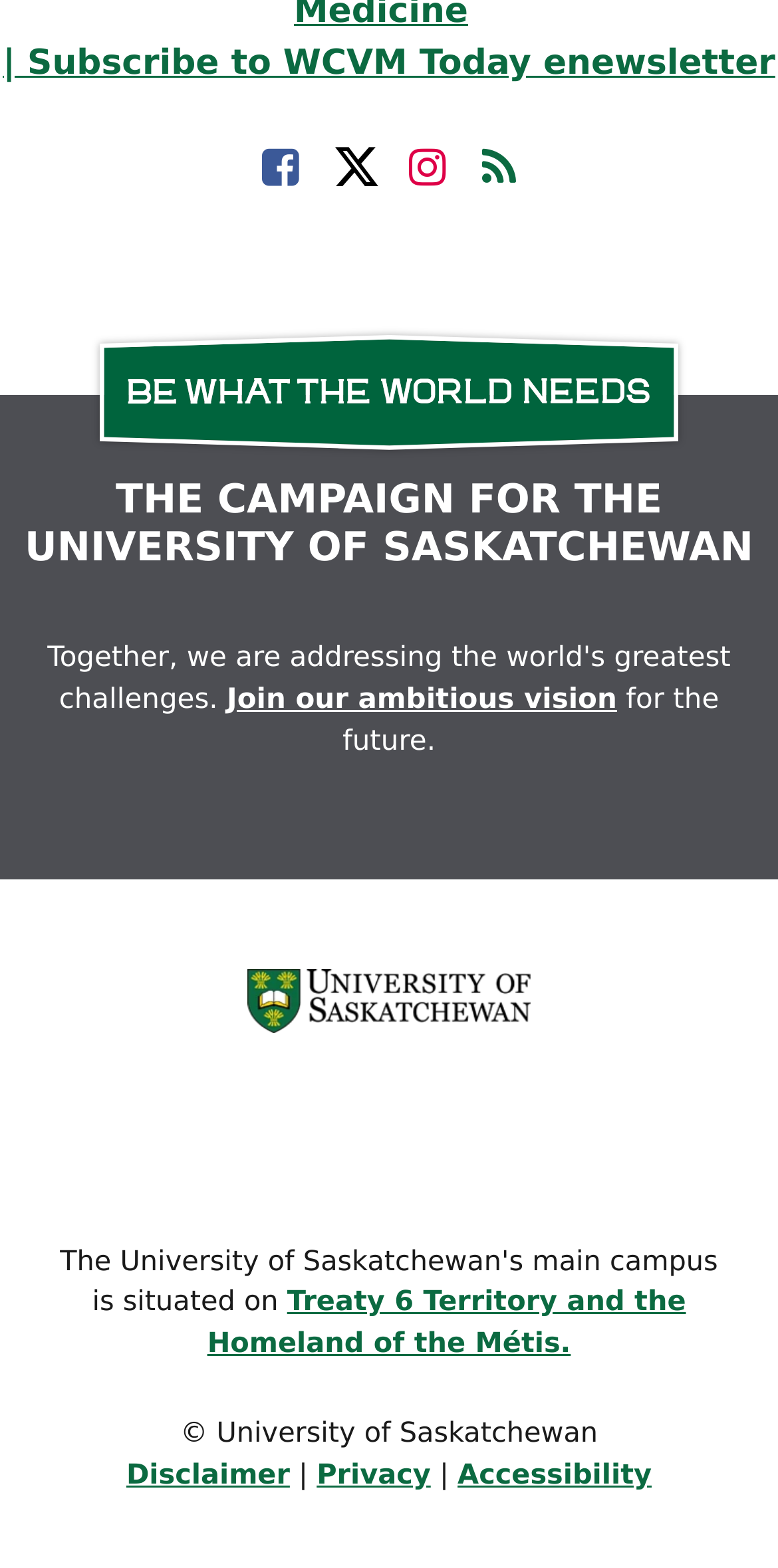What is the territory mentioned on the webpage?
Using the information presented in the image, please offer a detailed response to the question.

I found a link on the webpage that mentions 'Treaty 6 Territory and the Homeland of the Métis', which indicates that the webpage is related to the University of Saskatchewan, located in Treaty 6 Territory.